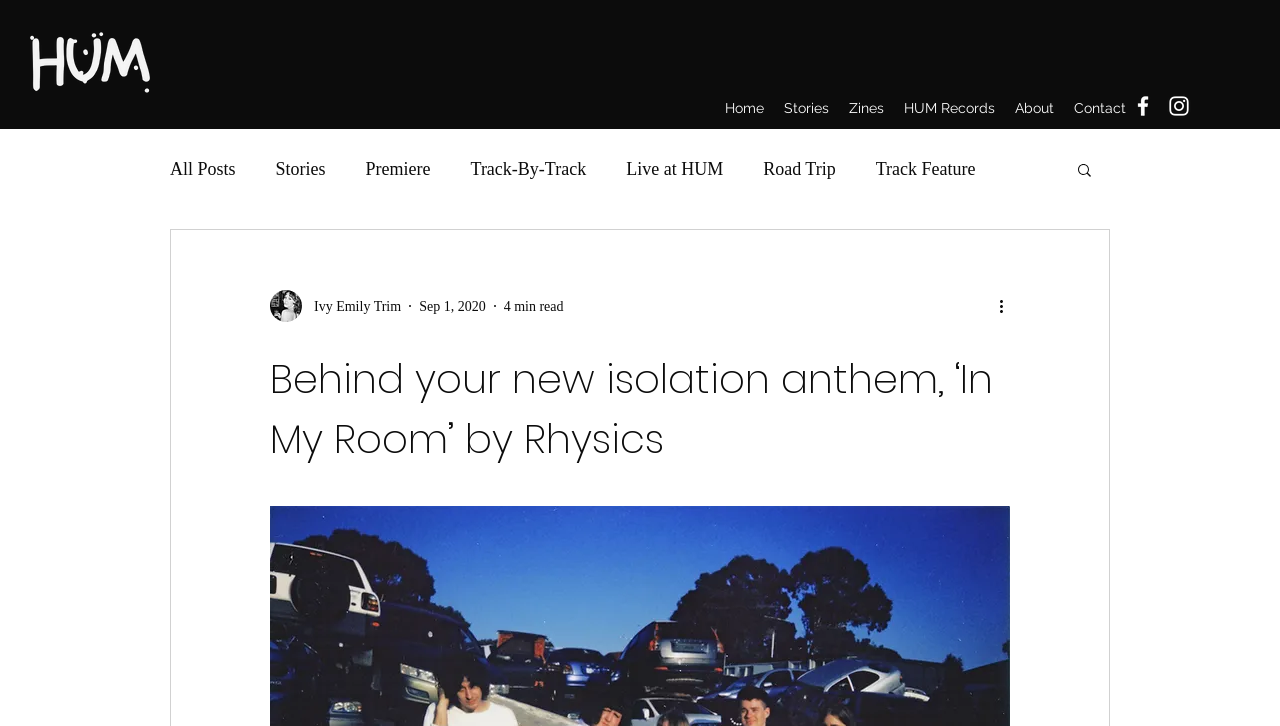Find the bounding box coordinates of the clickable area required to complete the following action: "Read the article 'Behind your new isolation anthem, ‘In My Room’ by Rhysics'".

[0.211, 0.481, 0.789, 0.646]